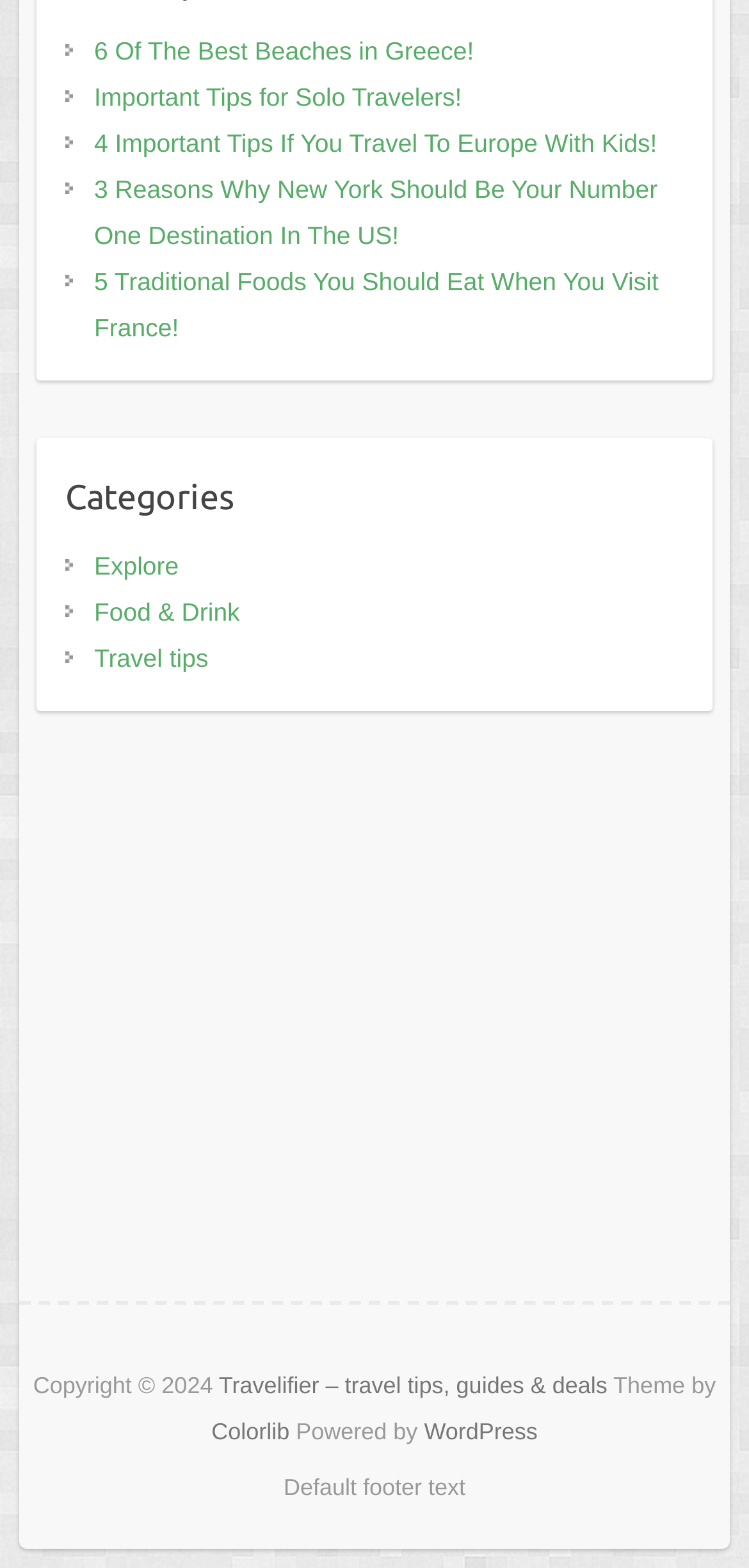Using the webpage screenshot, locate the HTML element that fits the following description and provide its bounding box: "Important Tips for Solo Travelers!".

[0.126, 0.052, 0.617, 0.071]